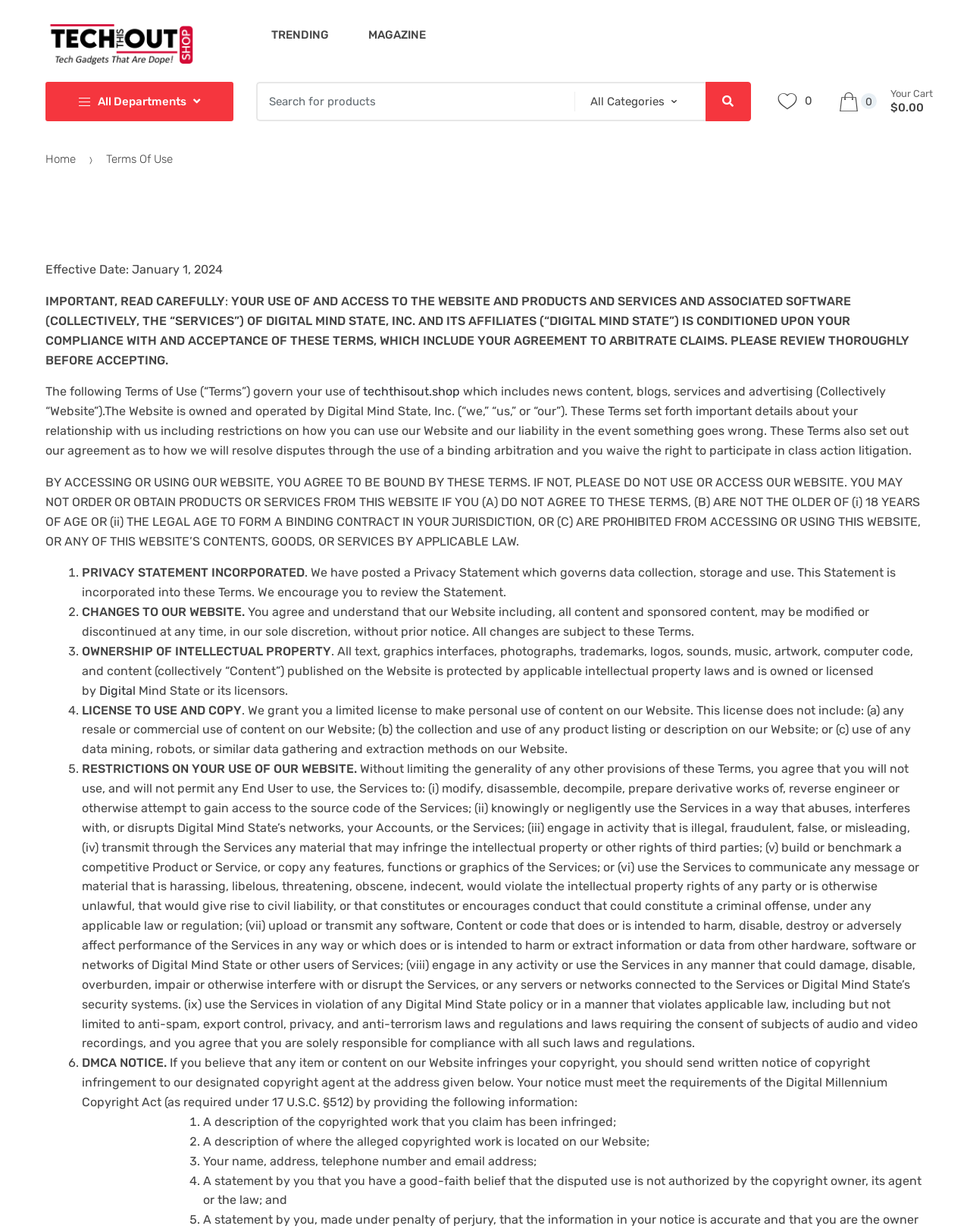Please determine the bounding box coordinates for the UI element described here. Use the format (top-left x, top-left y, bottom-right x, bottom-right y) with values bounded between 0 and 1: All Departments

[0.047, 0.066, 0.24, 0.098]